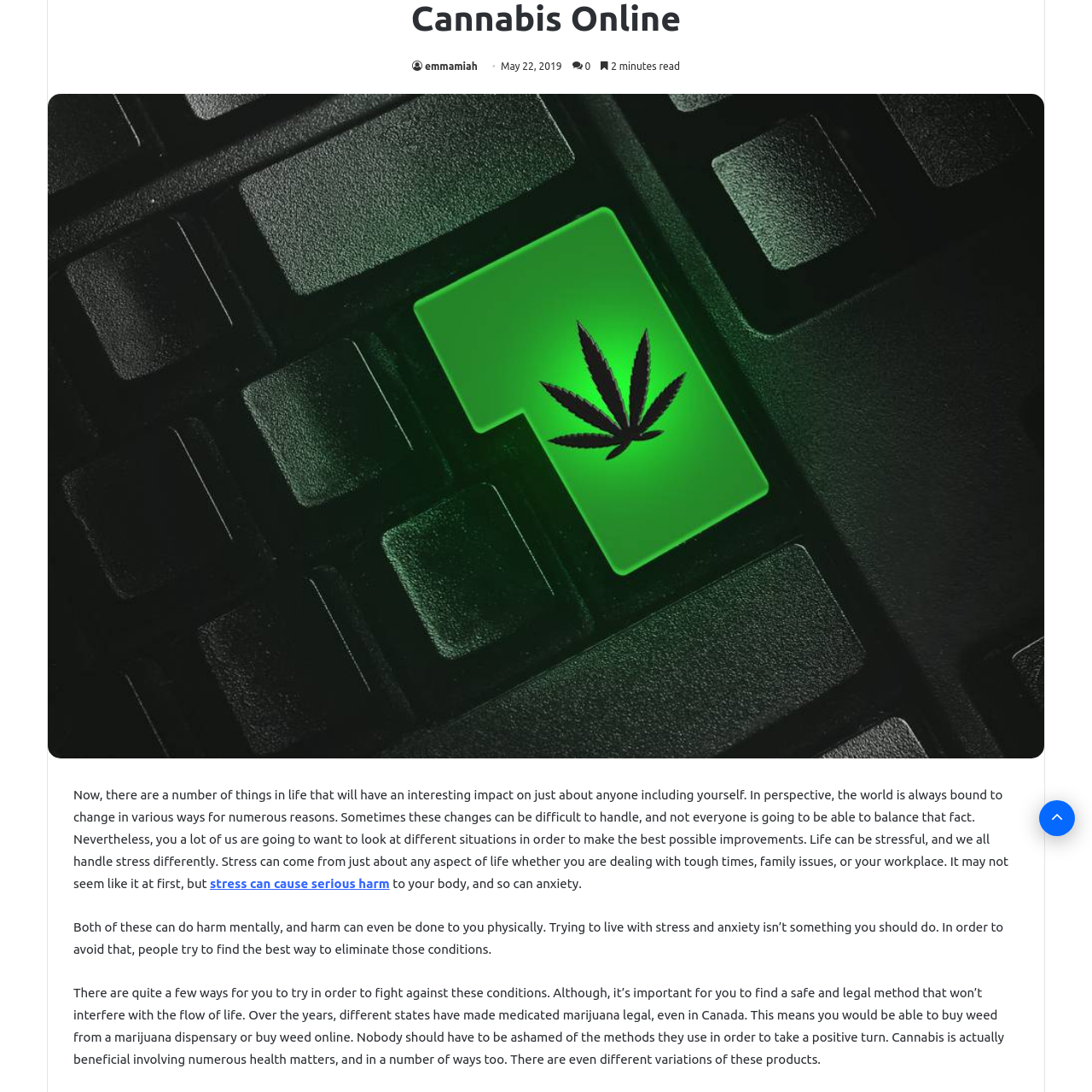Direct your attention to the image encased in a red frame, What is the purpose of the graphic? Please answer in one word or a brief phrase.

Illustrative element